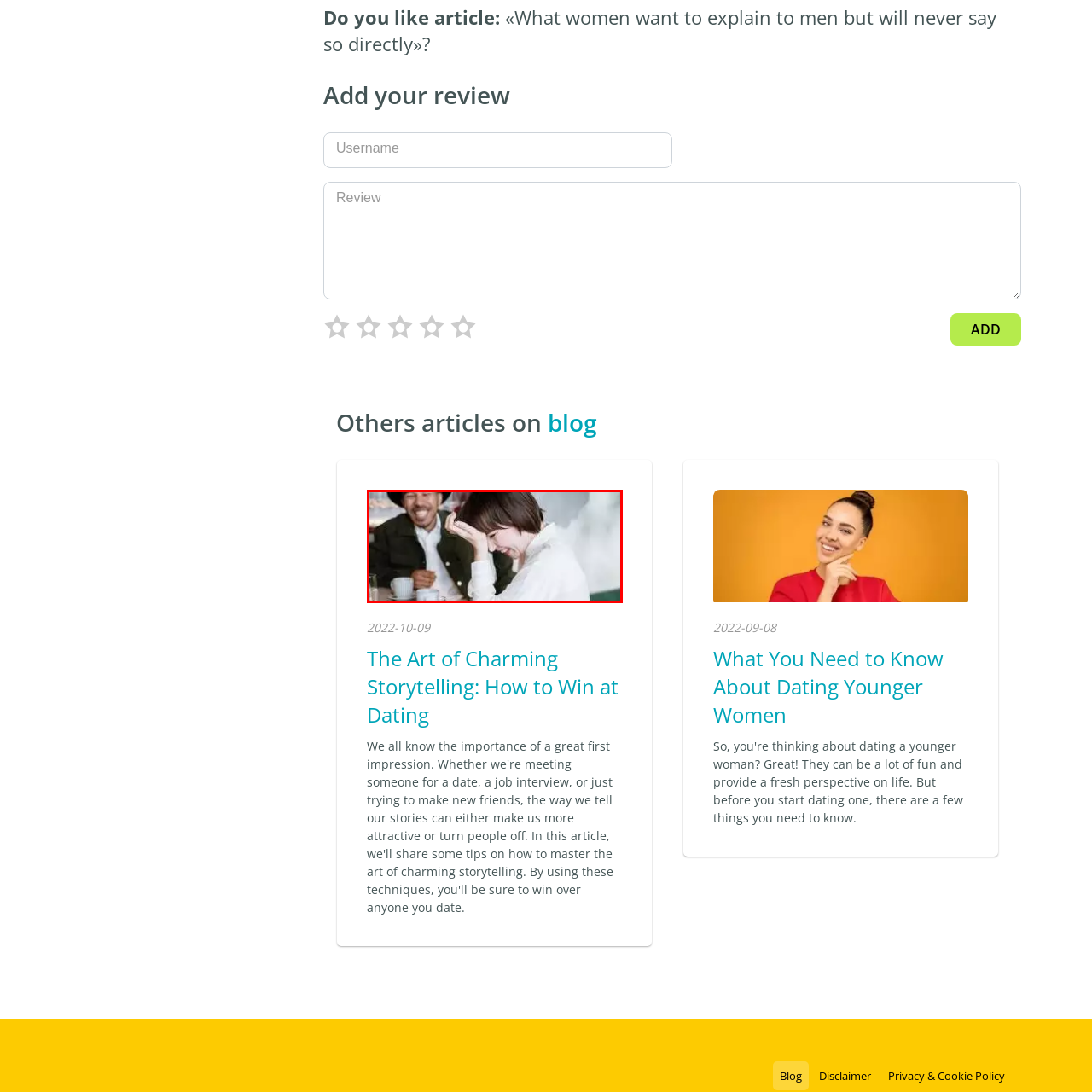What is the man wearing on his head?
Analyze the image segment within the red bounding box and respond to the question using a single word or brief phrase.

A light-colored hat